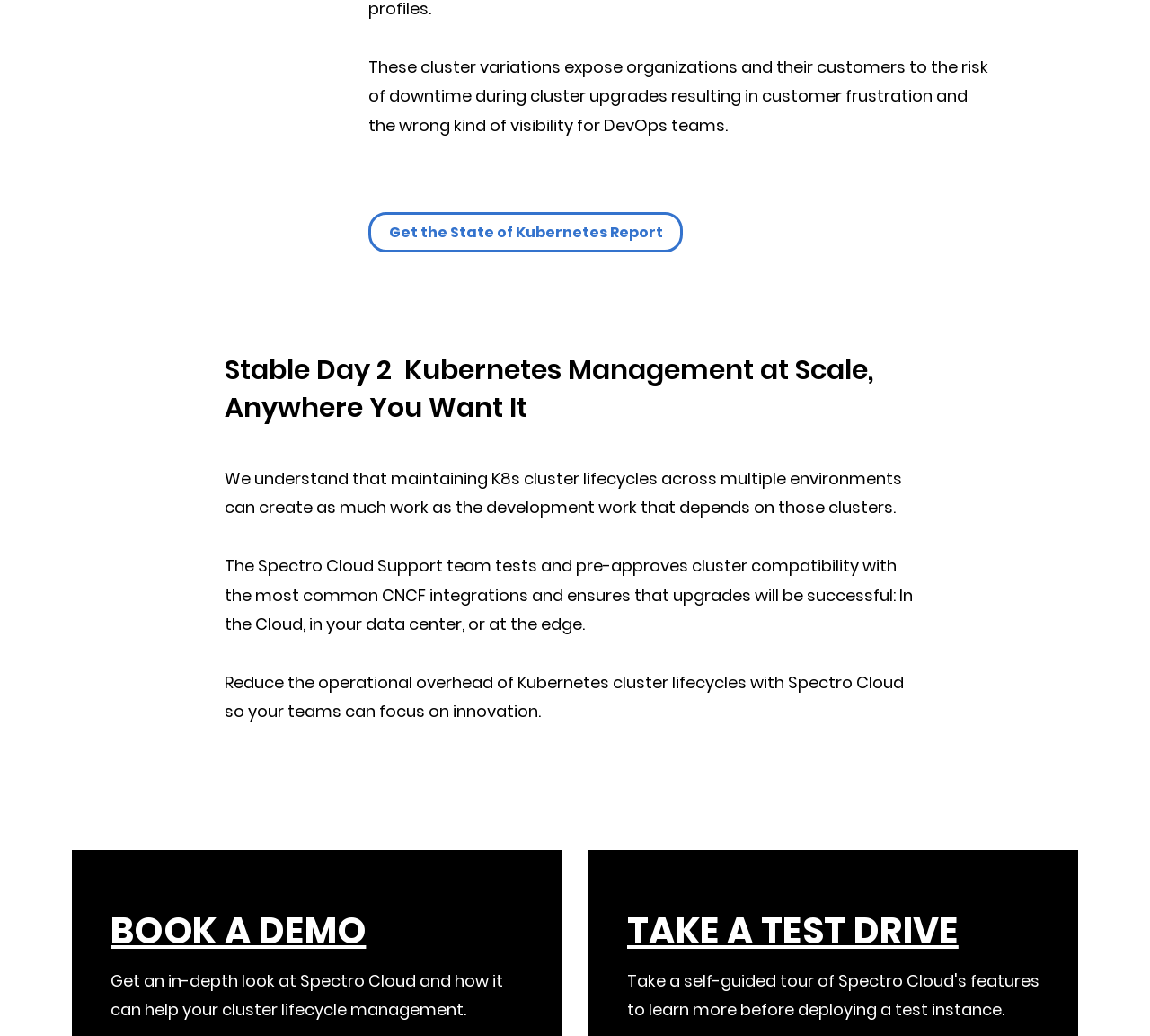Please give a one-word or short phrase response to the following question: 
What are the two options to explore Spectro Cloud?

BOOK A DEMO or TAKE A TEST DRIVE